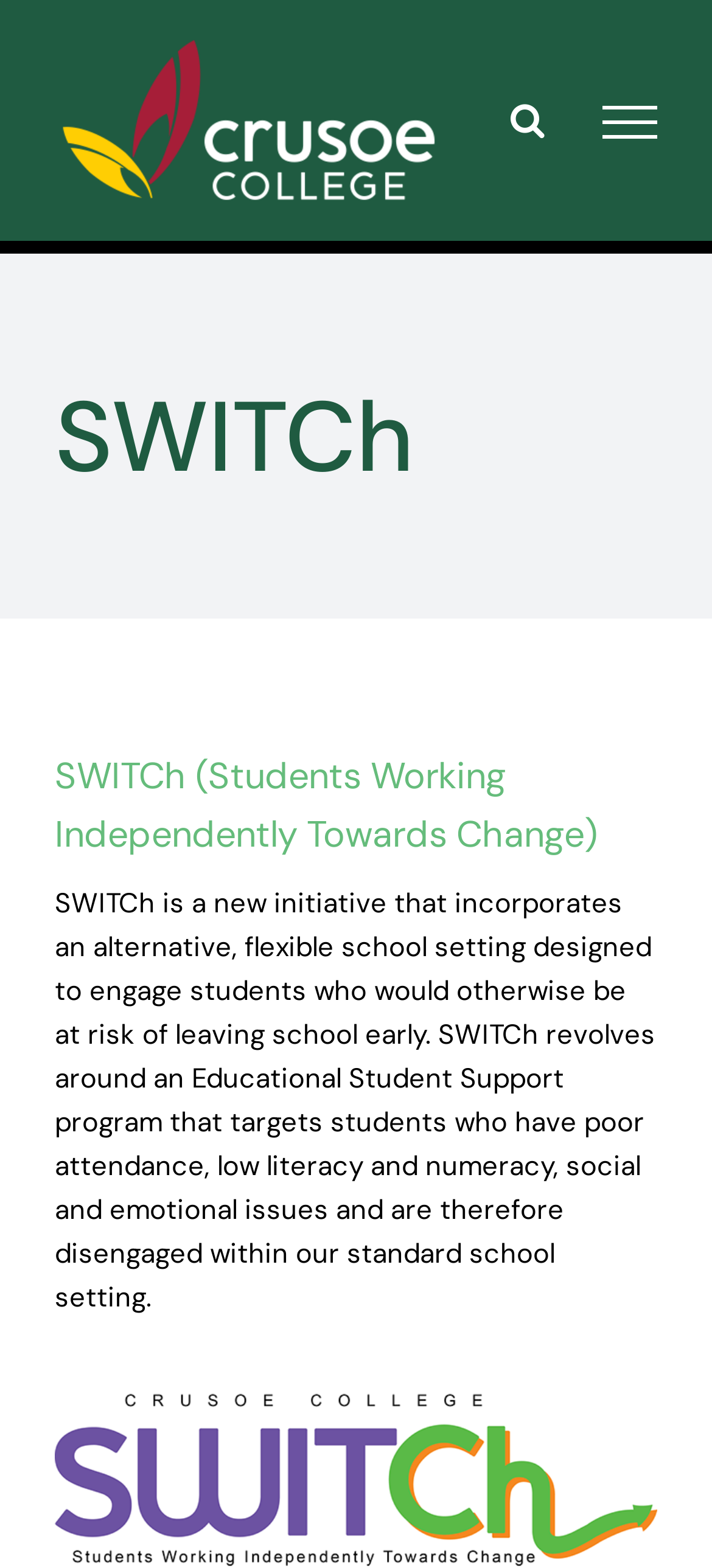Create a full and detailed caption for the entire webpage.

The webpage is about SWITCh, an initiative that provides an alternative school setting for students at risk of leaving school early. At the top left of the page, there is a Crusoe College logo, which is an image linked to the college's website. 

Below the logo, there is a page title bar that spans the entire width of the page. Within this bar, the title "SWITCh" is prominently displayed, followed by a subtitle "SWITCh (Students Working Independently Towards Change)". 

Underneath the title, there is a paragraph of text that explains the purpose of SWITCh, which is to engage students who are disengaged from the standard school setting due to poor attendance, low literacy and numeracy, and social and emotional issues. 

At the top right of the page, there are two hidden links: "Toggle Search" and "Toggle Menu". 

At the bottom of the page title bar, there is an image, but its content is not specified.